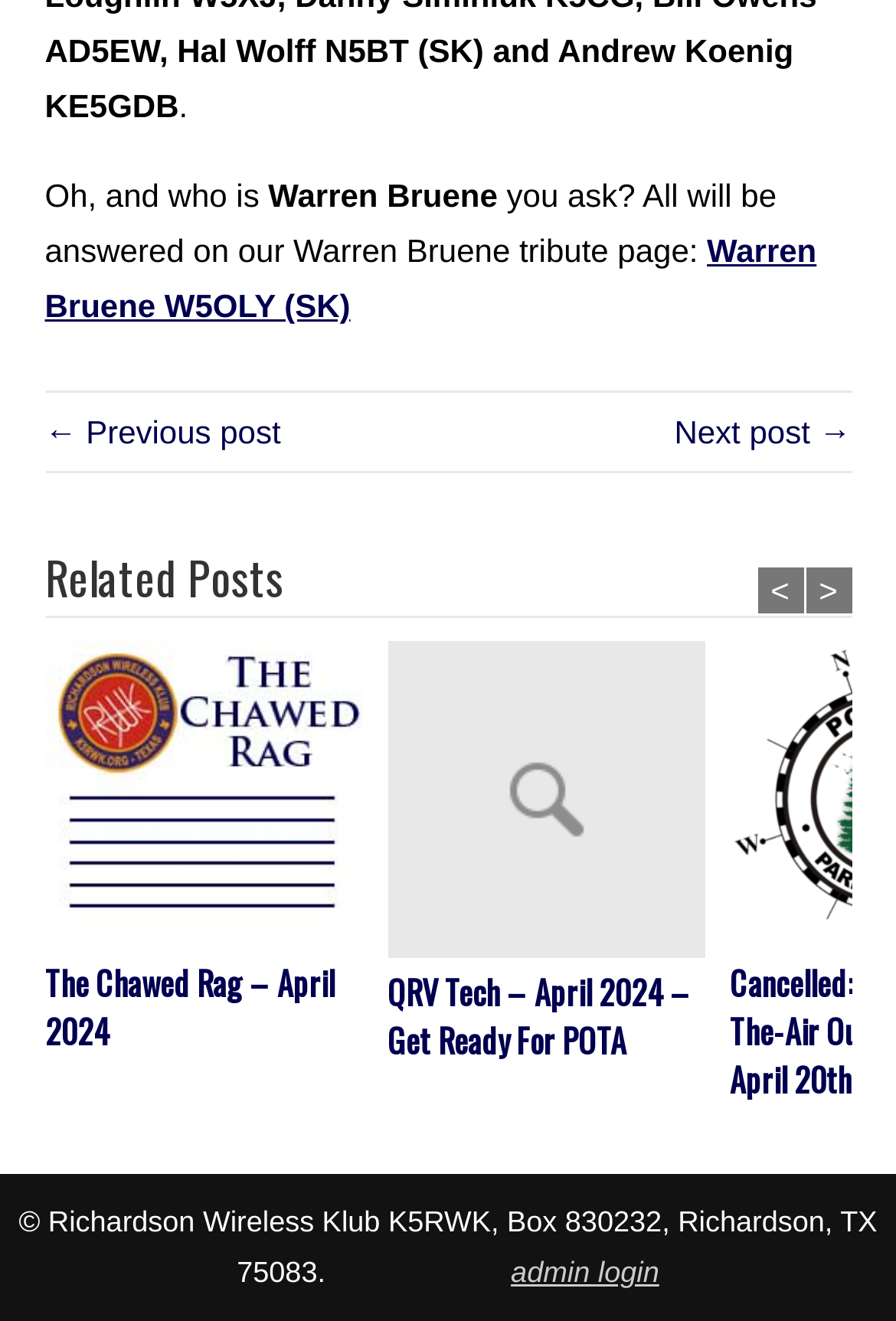Determine the bounding box coordinates for the region that must be clicked to execute the following instruction: "Login as admin".

[0.57, 0.951, 0.736, 0.976]